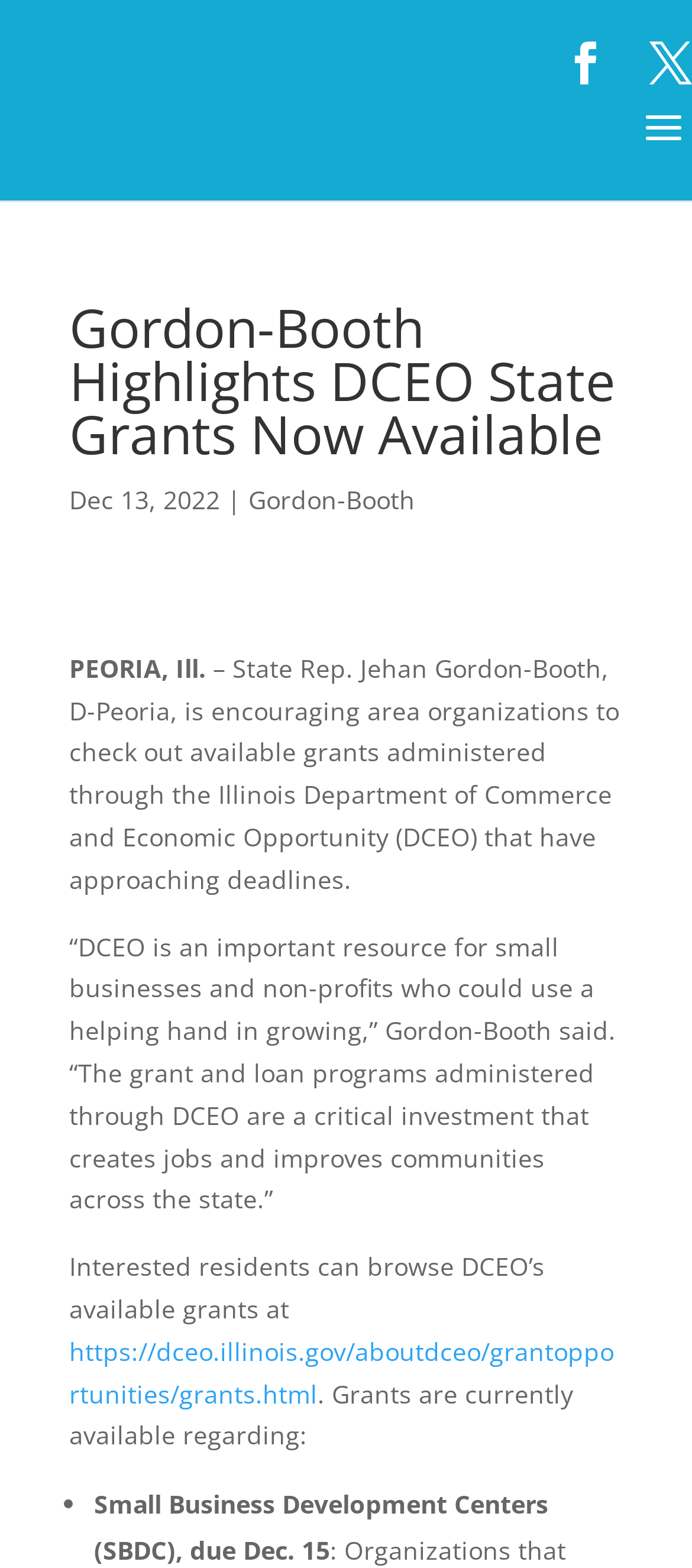Construct a comprehensive description capturing every detail on the webpage.

The webpage appears to be a news article or press release about State Representative Jehan Gordon-Booth highlighting available grants from the Illinois Department of Commerce and Economic Opportunity (DCEO). 

At the top of the page, there are two links, likely social media icons, positioned on the right side. Below these icons, a heading with the title "Gordon-Booth Highlights DCEO State Grants Now Available" is centered. 

On the left side, a date "Dec 13, 2022" is displayed, followed by a vertical line and a link to "Gordon-Booth". 

The main content of the article starts below, with a location "PEORIA, Ill." mentioned on the left side. The article text is divided into three paragraphs, with the first paragraph describing the available grants and their deadlines. The second paragraph is a quote from Gordon-Booth, and the third paragraph provides information on how to browse the available grants. 

A link to the DCEO's grant opportunities webpage is positioned below the third paragraph, followed by a sentence describing the available grants. 

Finally, a bulleted list is presented, with a single item "Small Business Development Centers (SBDC), due Dec. 15" mentioned.